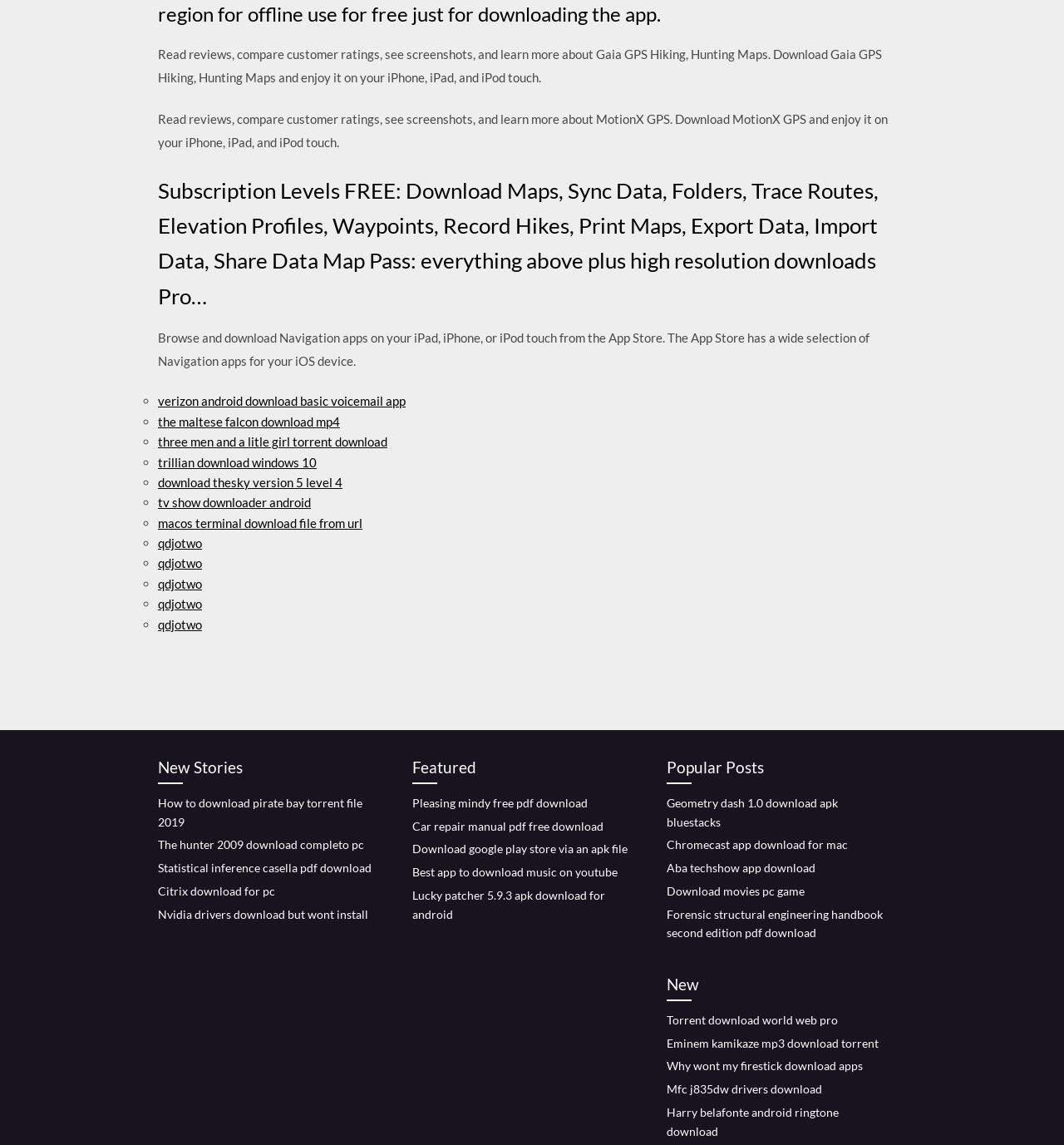Please find the bounding box for the UI element described by: "trillian download windows 10".

[0.148, 0.397, 0.298, 0.41]